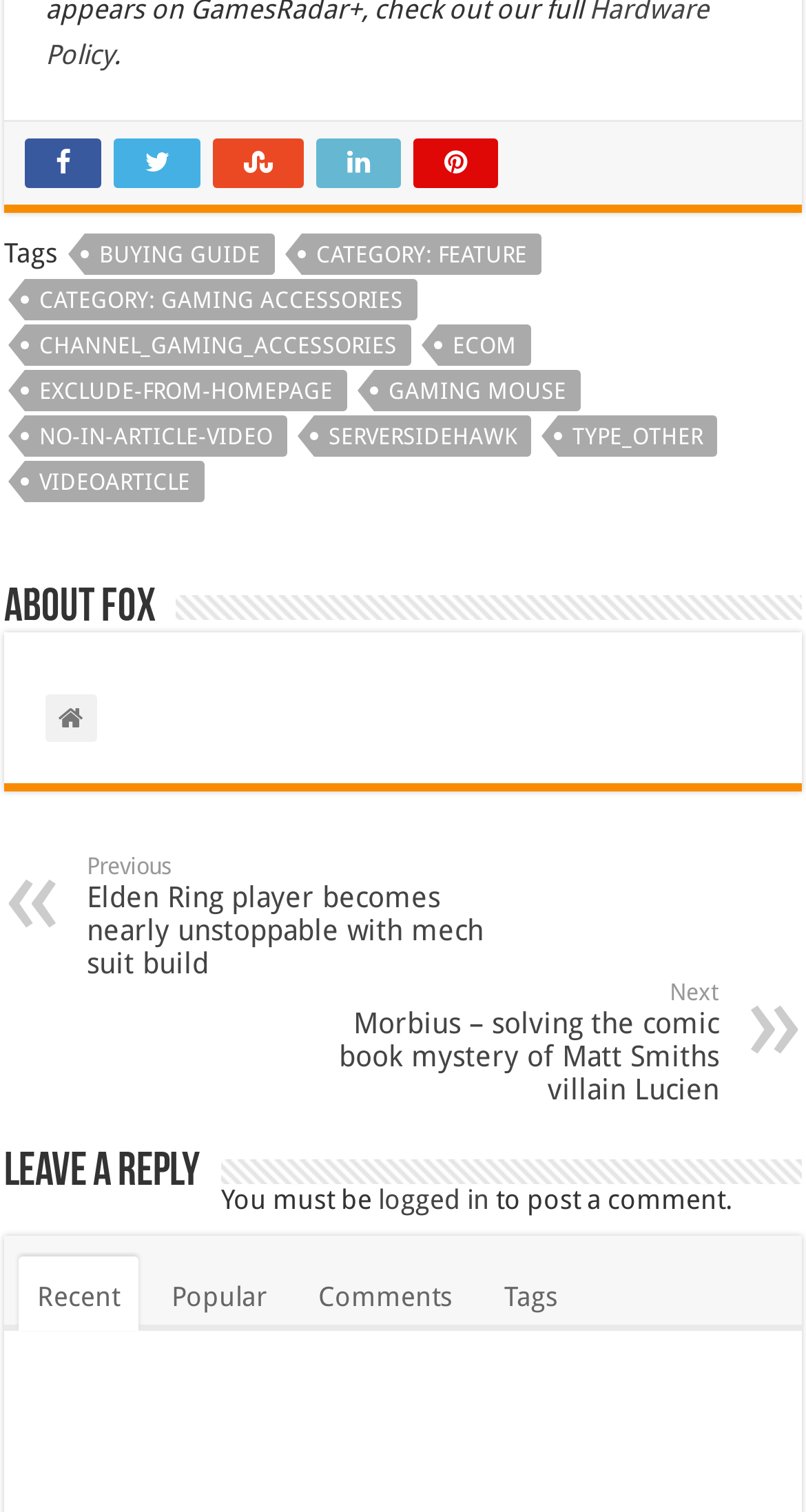Find the bounding box coordinates for the area you need to click to carry out the instruction: "Click on the BUYING GUIDE link". The coordinates should be four float numbers between 0 and 1, indicated as [left, top, right, bottom].

[0.105, 0.154, 0.341, 0.181]